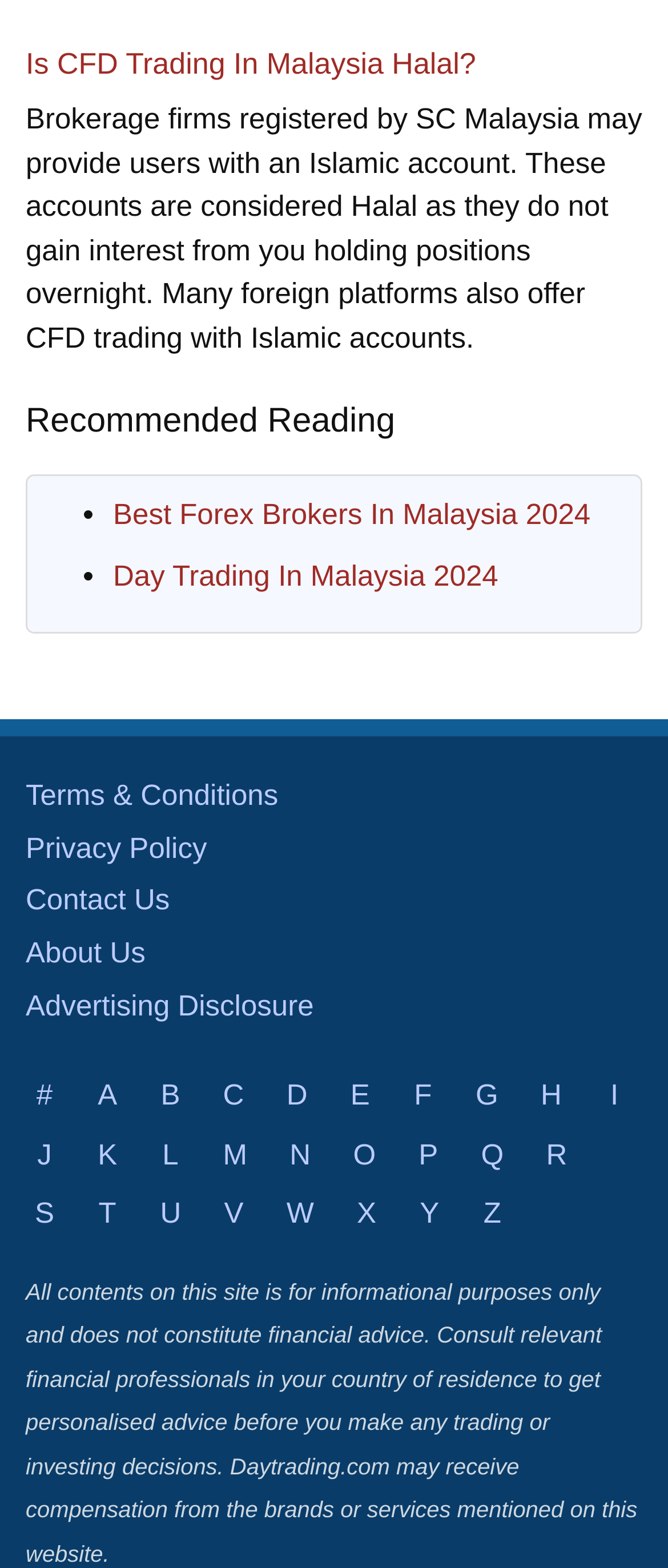Determine the bounding box coordinates of the clickable element to complete this instruction: "Click on 'Best Forex Brokers In Malaysia 2024'". Provide the coordinates in the format of four float numbers between 0 and 1, [left, top, right, bottom].

[0.169, 0.318, 0.884, 0.339]